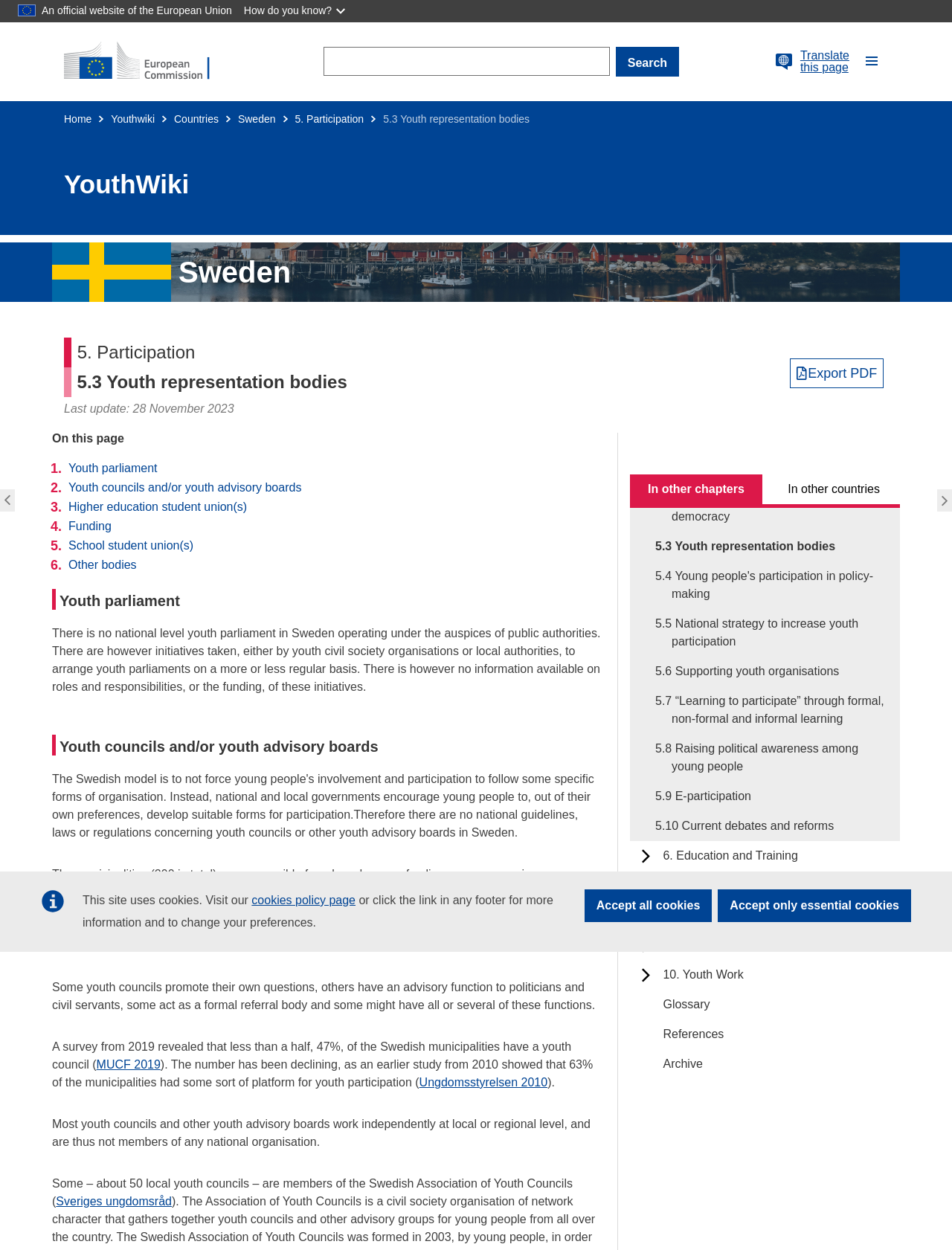Based on the element description "Translate this page", predict the bounding box coordinates of the UI element.

[0.841, 0.04, 0.892, 0.059]